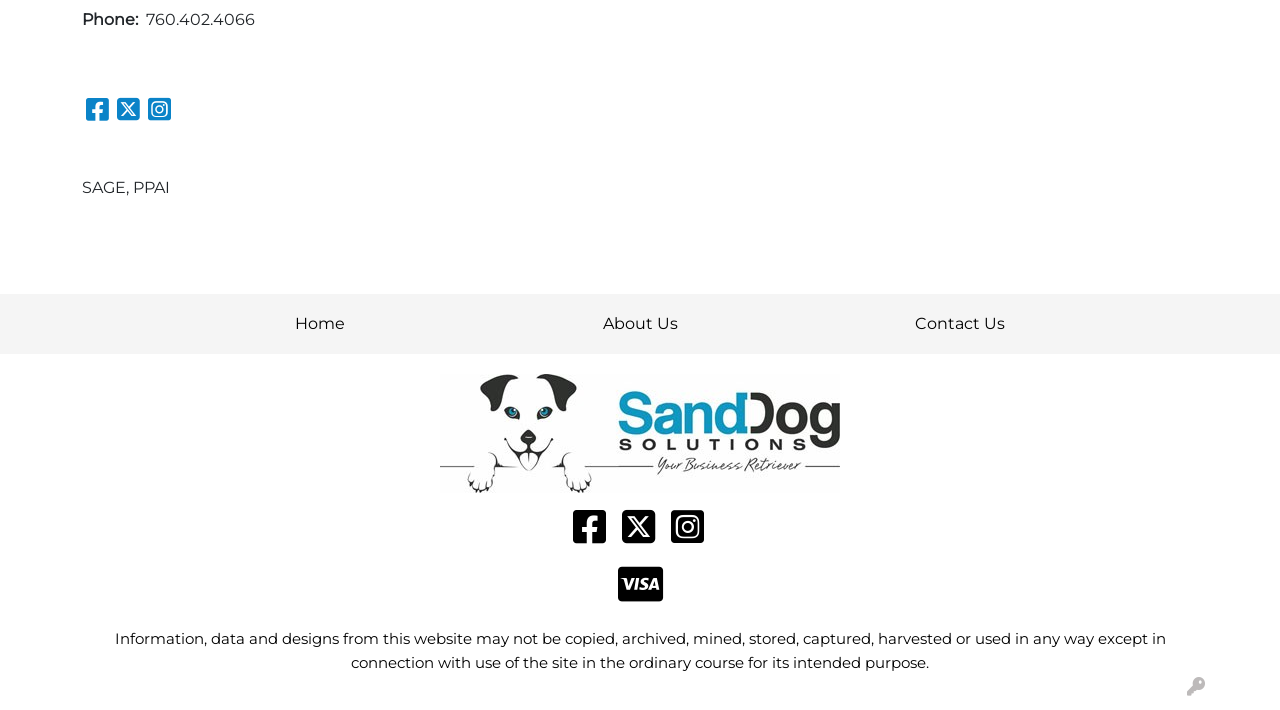Identify the bounding box coordinates of the clickable region to carry out the given instruction: "Click the About Us link".

[0.384, 0.437, 0.616, 0.476]